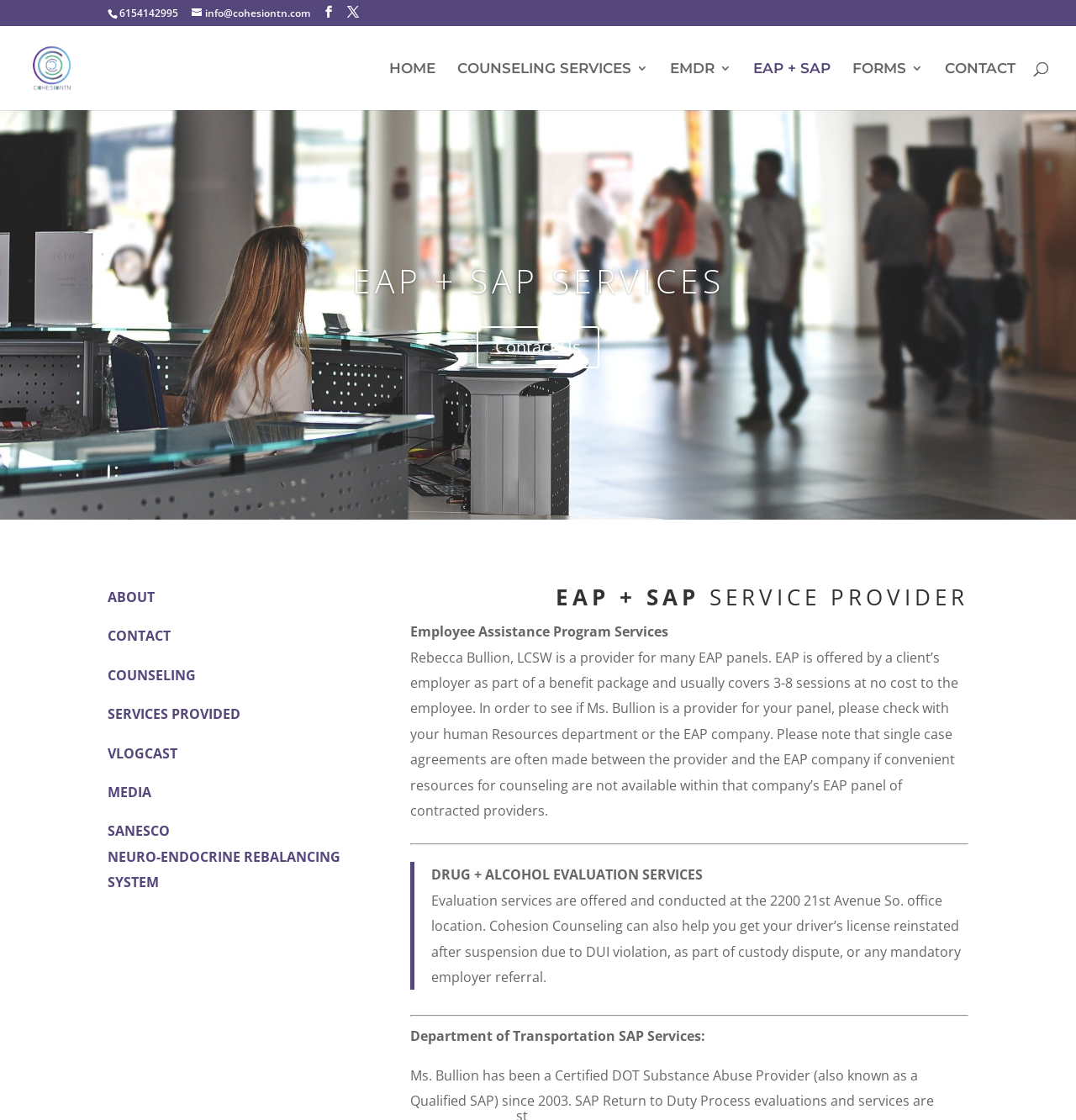What is the main heading displayed on the webpage? Please provide the text.

EAP + SAP SERVICE PROVIDER